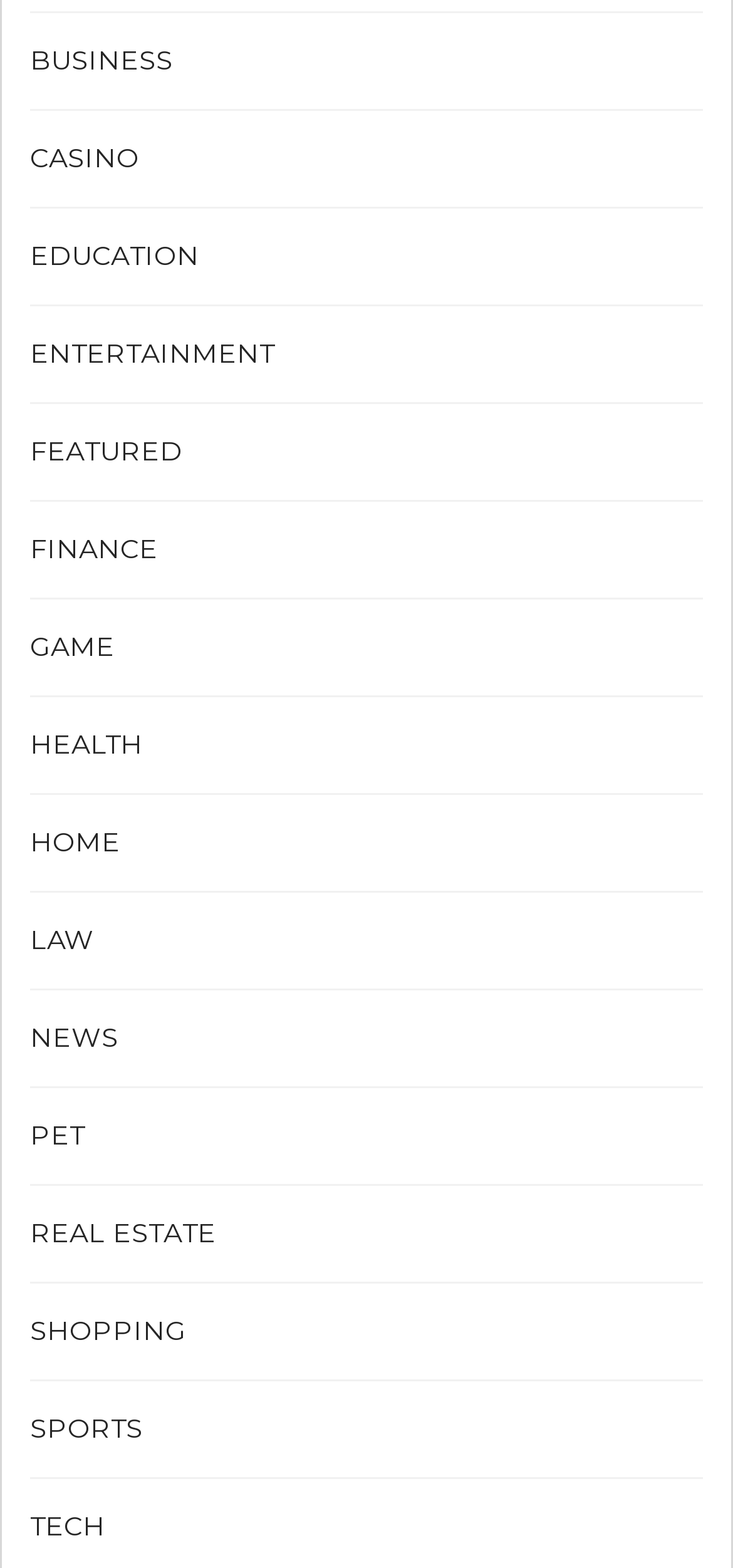Please identify the bounding box coordinates of the area that needs to be clicked to follow this instruction: "Browse TECH".

[0.041, 0.963, 0.144, 0.984]